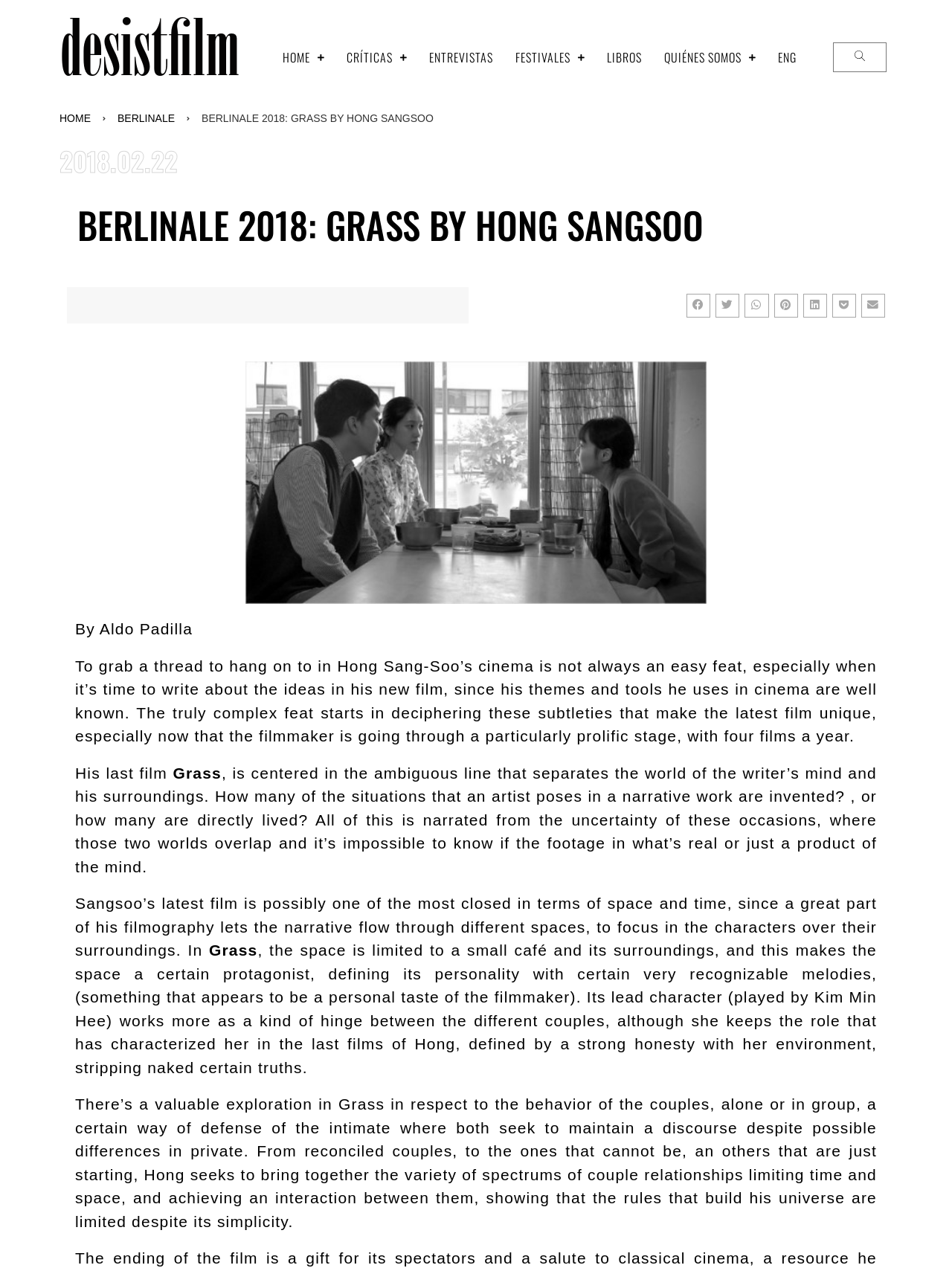Identify the bounding box for the UI element specified in this description: "desistfilm". The coordinates must be four float numbers between 0 and 1, formatted as [left, top, right, bottom].

[0.062, 0.014, 0.251, 0.076]